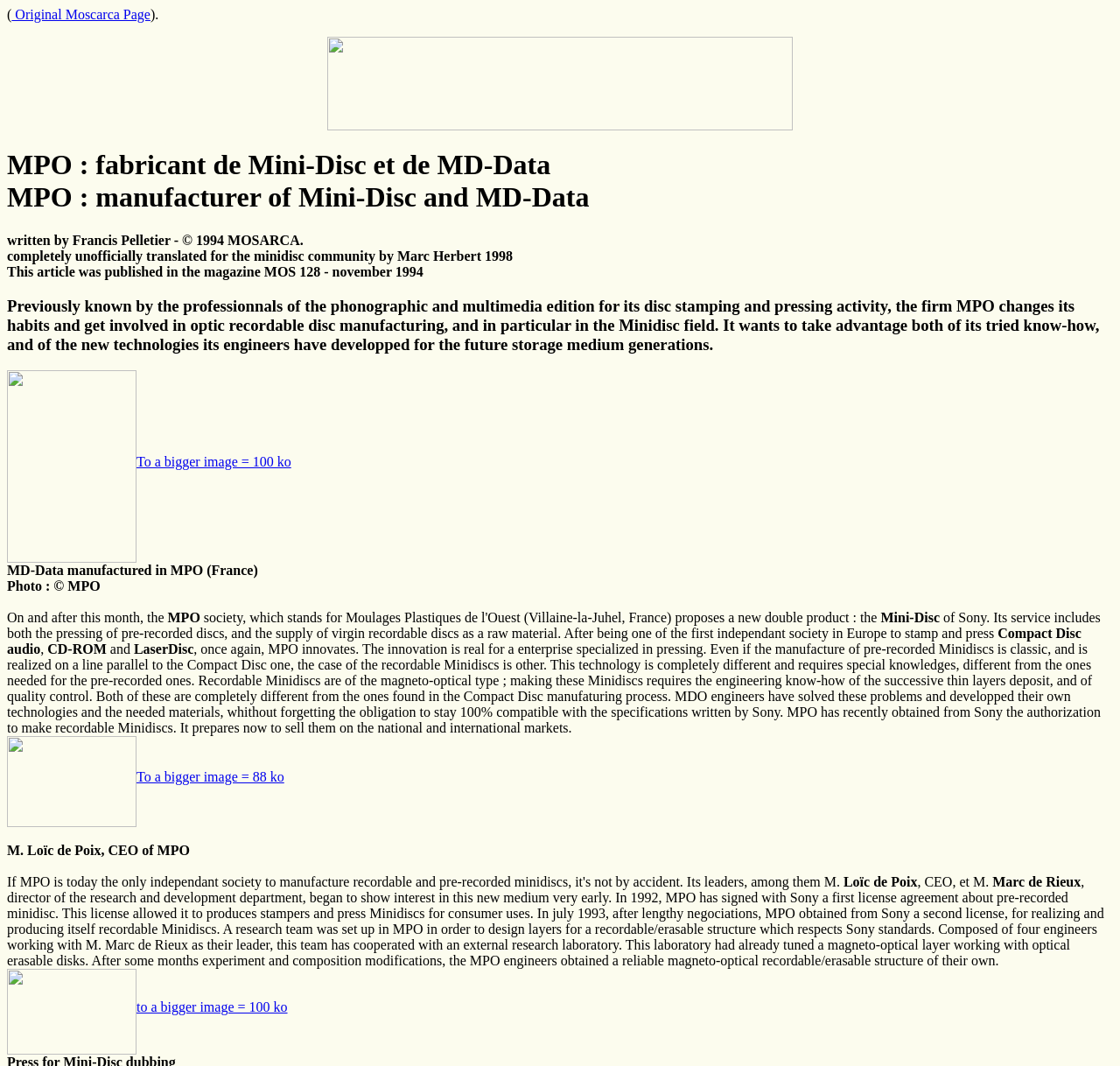Generate the text content of the main headline of the webpage.

MPO : fabricant de Mini-Disc et de MD-Data
MPO : manufacturer of Mini-Disc and MD-Data